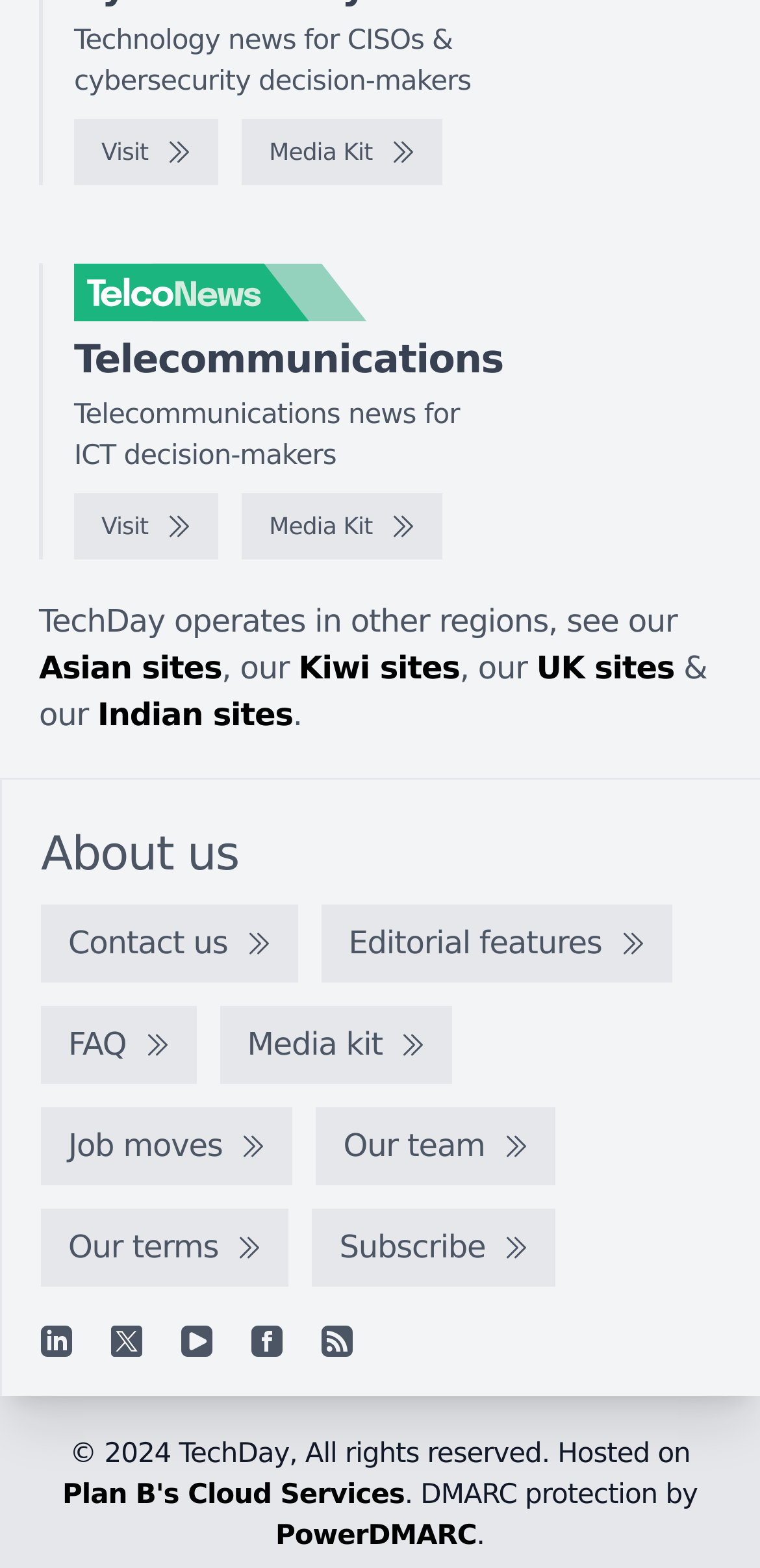What regions does TechDay operate in?
Examine the screenshot and reply with a single word or phrase.

Multiple regions